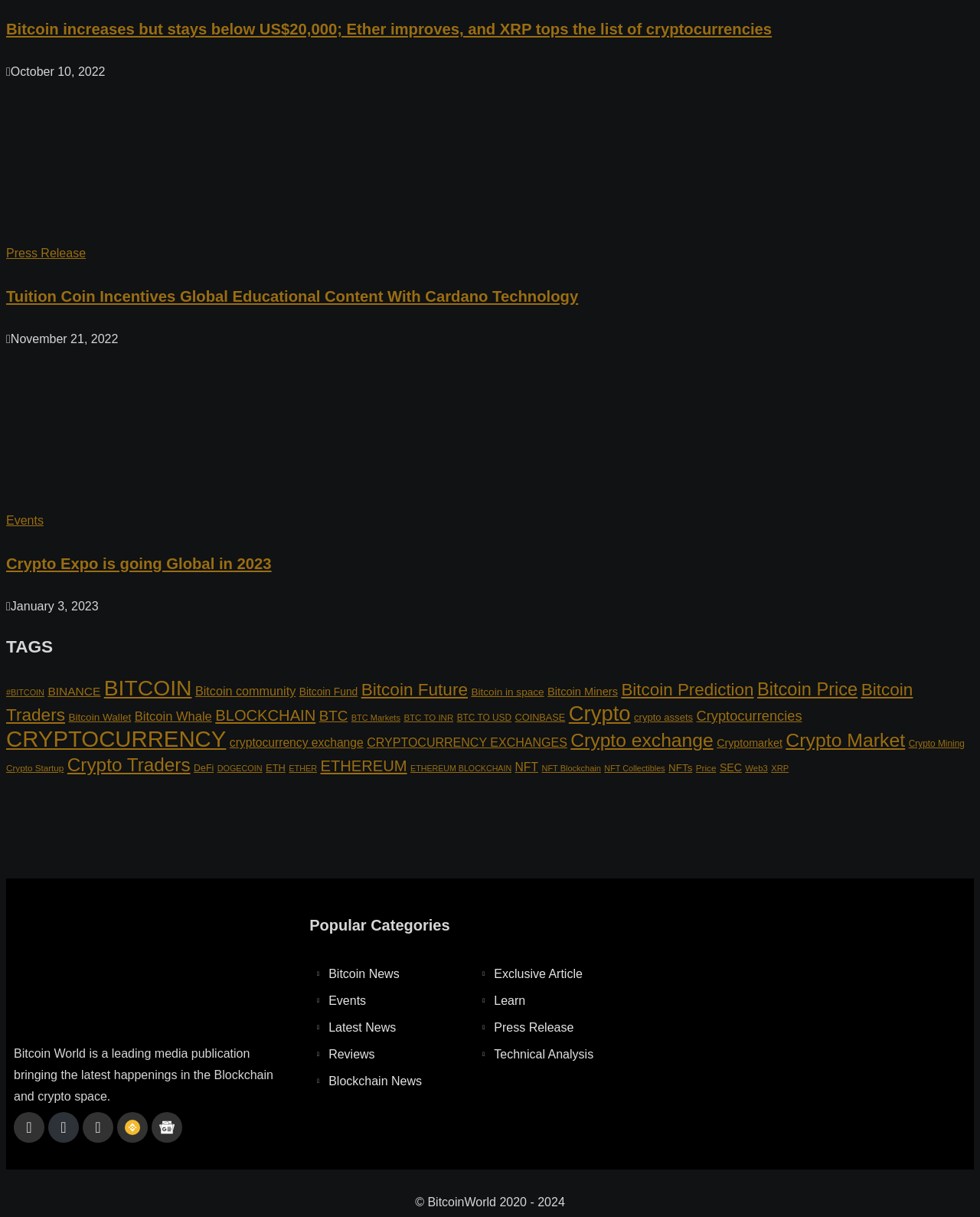Determine the bounding box coordinates for the UI element matching this description: "#BITCOIN".

[0.006, 0.565, 0.045, 0.573]